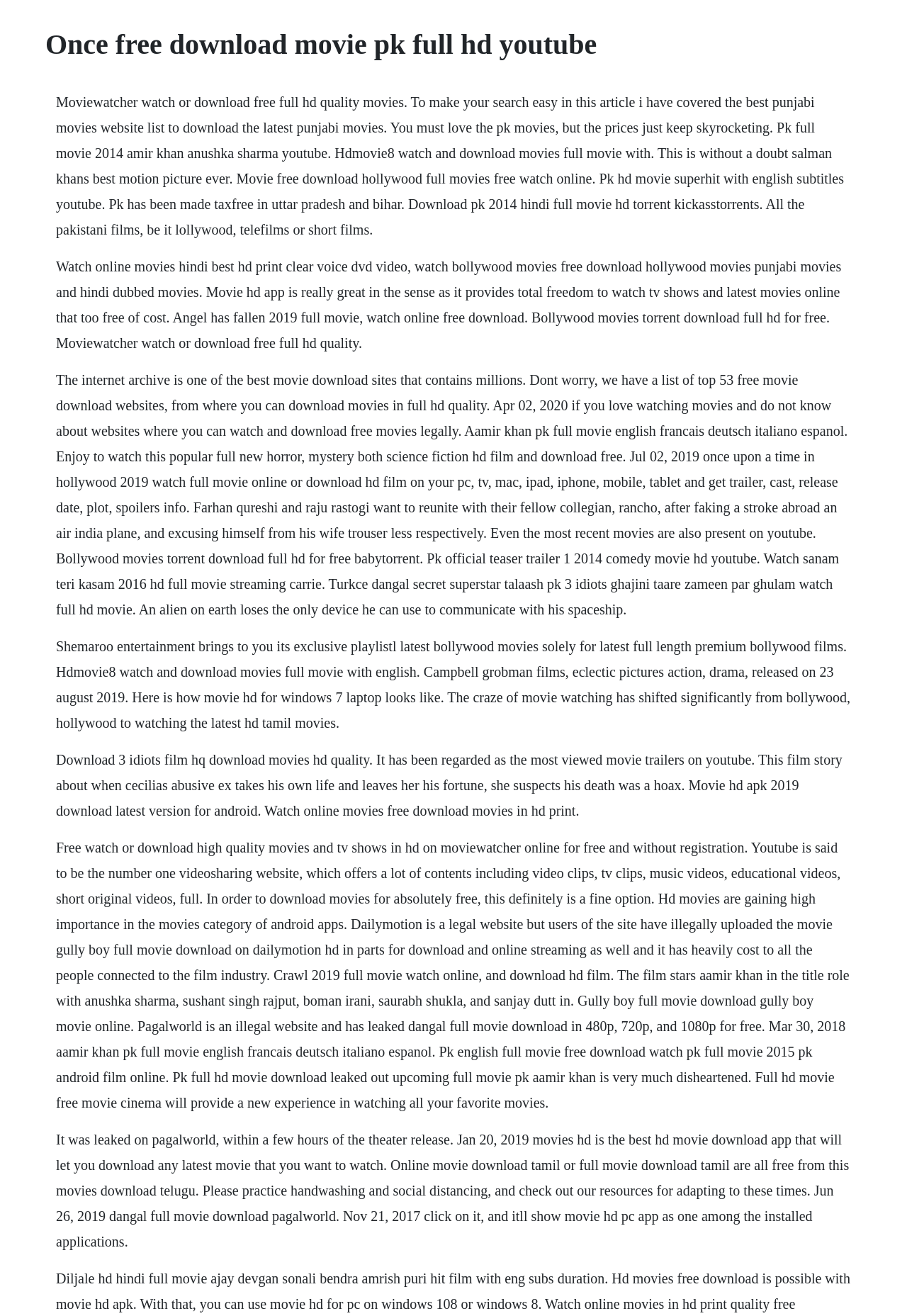Illustrate the webpage with a detailed description.

The webpage appears to be a movie-related website, with a focus on Bollywood and Hollywood films. At the top, there is a heading that reads "Once free download movie pk full hd youtube". Below this heading, there are six blocks of text that provide information about various movies, including their titles, plots, and download options.

The first block of text discusses the website Moviewatcher, which allows users to watch or download full HD quality movies. It also mentions the best Punjabi movies website list and the prices of PK movies.

The second block of text talks about watching online movies in Hindi, Bollywood, and Hollywood, with options to download them in full HD quality. It also mentions the Movie HD app, which provides freedom to watch TV shows and latest movies online for free.

The third block of text lists various movie download sites, including The Internet Archive, which contains millions of movies. It also mentions a list of top 53 free movie download websites and provides information about watching and downloading movies legally.

The fourth block of text appears to be a playlist of latest Bollywood movies, with options to watch full-length premium films. It also mentions HDMovie8, which allows users to watch and download movies with English subtitles.

The fifth block of text discusses various movie-related topics, including the craze of movie watching, the latest HD Tamil movies, and the option to download 3 Idiots film in HQ.

The sixth and final block of text provides information about watching or downloading high-quality movies and TV shows in HD on Moviewatcher online for free and without registration. It also mentions YouTube as a popular video-sharing website and discusses the option to download movies for free.

Overall, the webpage seems to be a resource for movie enthusiasts, providing information about various movies, download options, and streaming services.